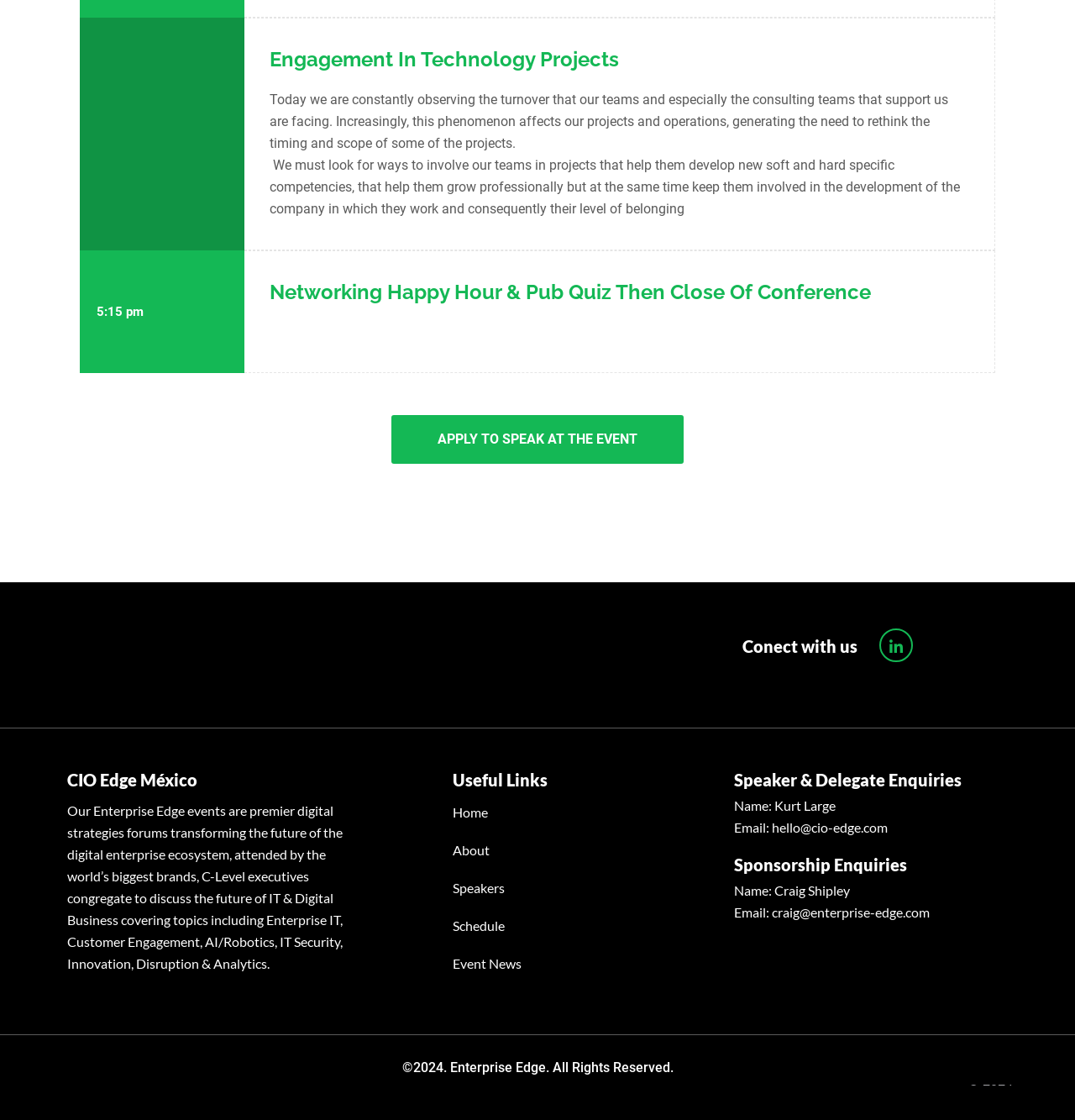Determine the bounding box coordinates of the region to click in order to accomplish the following instruction: "Contact speaker and delegate enquiries". Provide the coordinates as four float numbers between 0 and 1, specifically [left, top, right, bottom].

[0.683, 0.712, 0.777, 0.726]